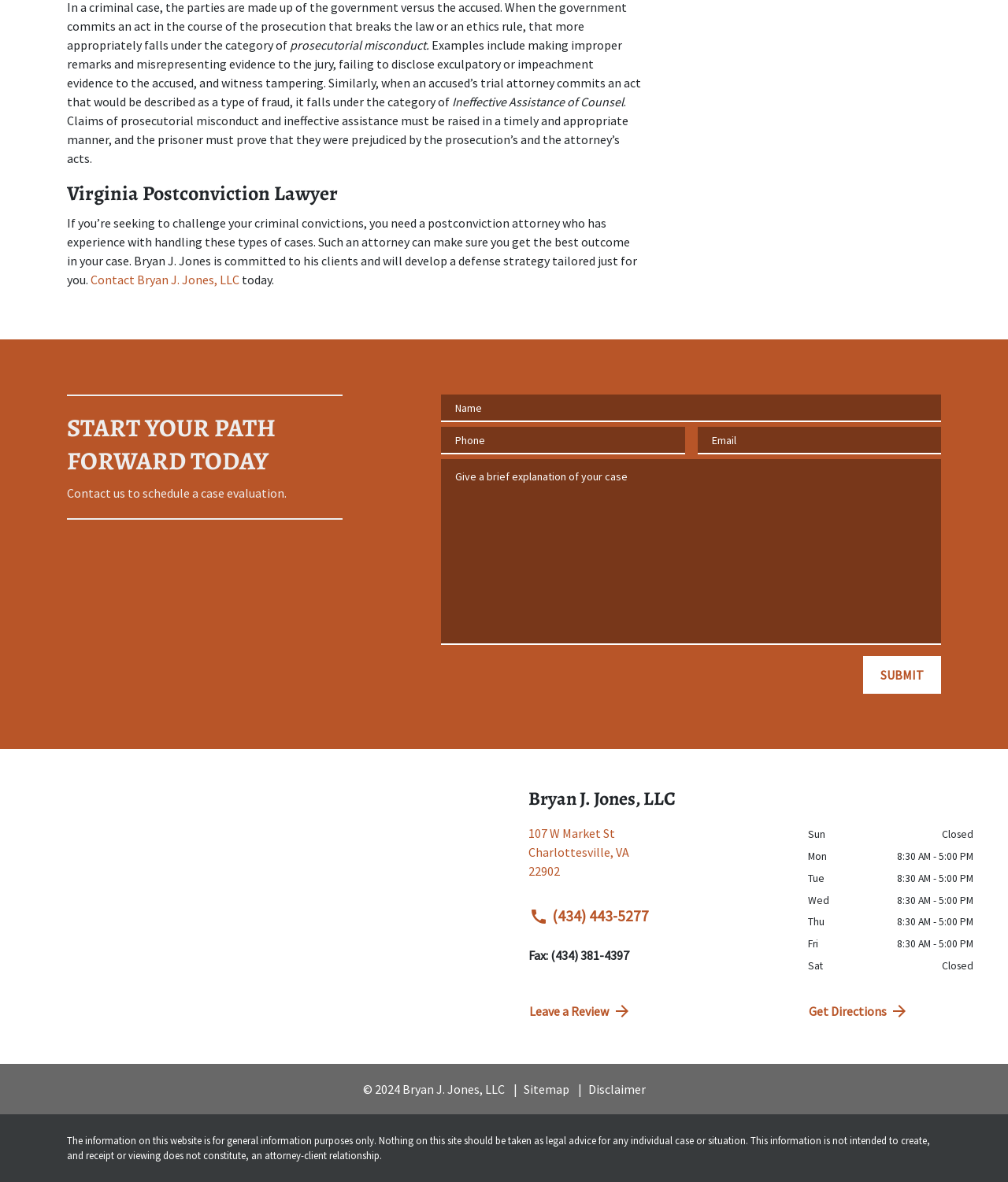Pinpoint the bounding box coordinates of the element to be clicked to execute the instruction: "Submit the form".

[0.856, 0.555, 0.934, 0.587]